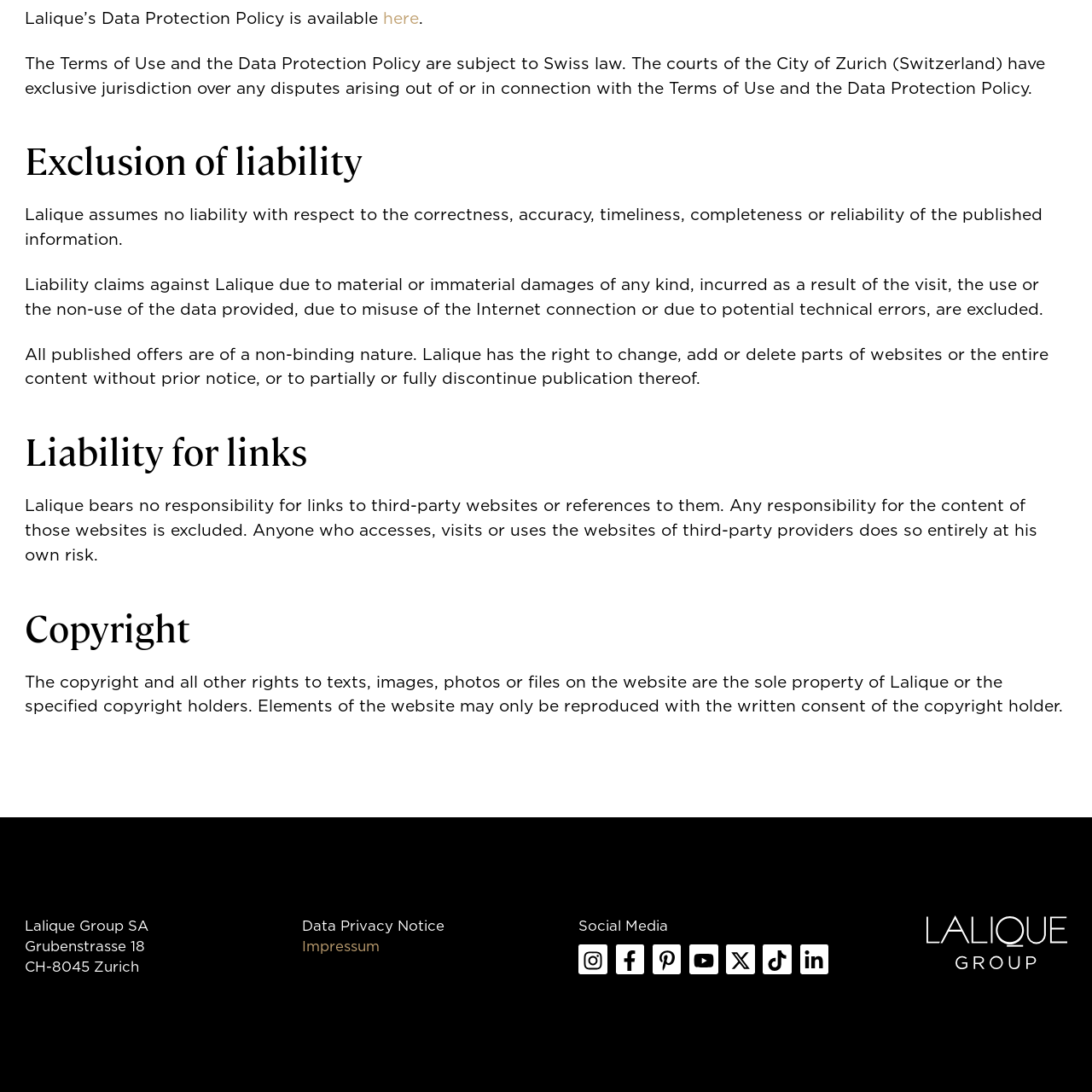Answer the following in one word or a short phrase: 
What is the address of Lalique Group SA?

Grubenstrasse 18, CH-8045 Zurich